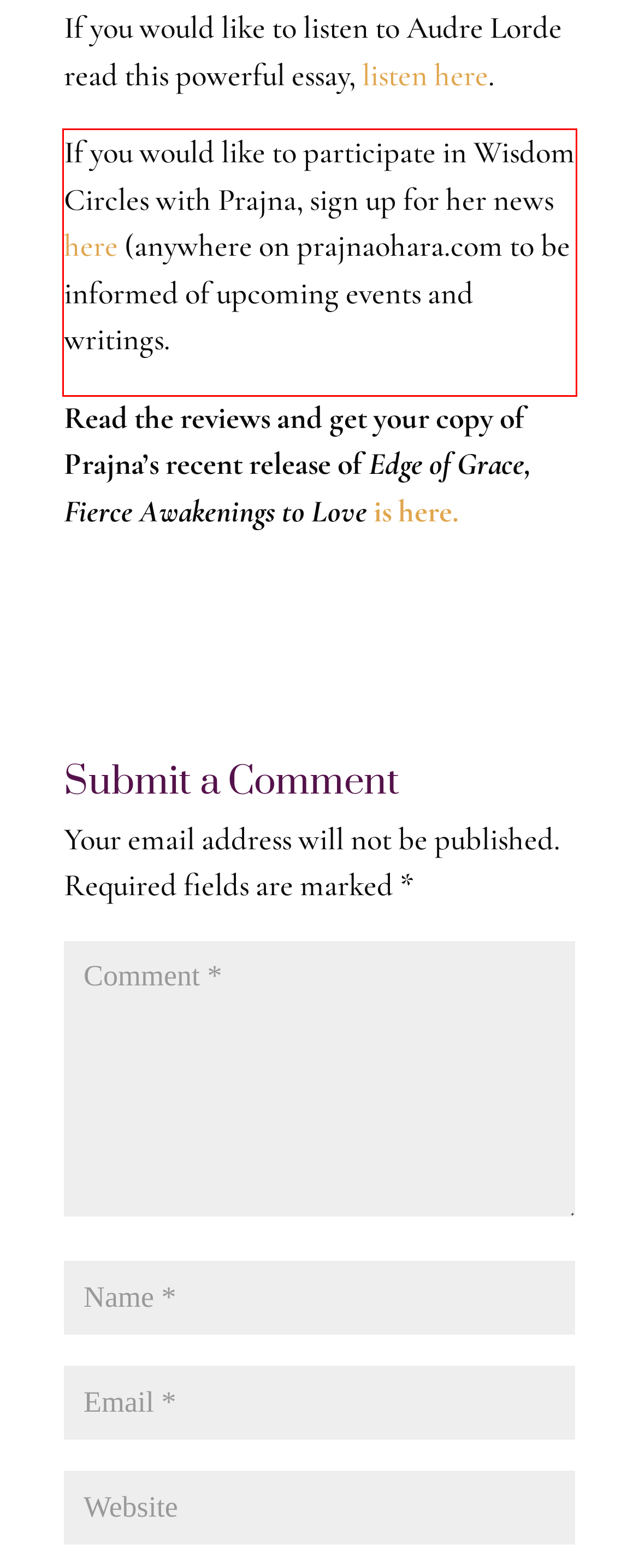With the provided screenshot of a webpage, locate the red bounding box and perform OCR to extract the text content inside it.

If you would like to participate in Wisdom Circles with Prajna, sign up for her news here (anywhere on prajnaohara.com to be informed of upcoming events and writings.